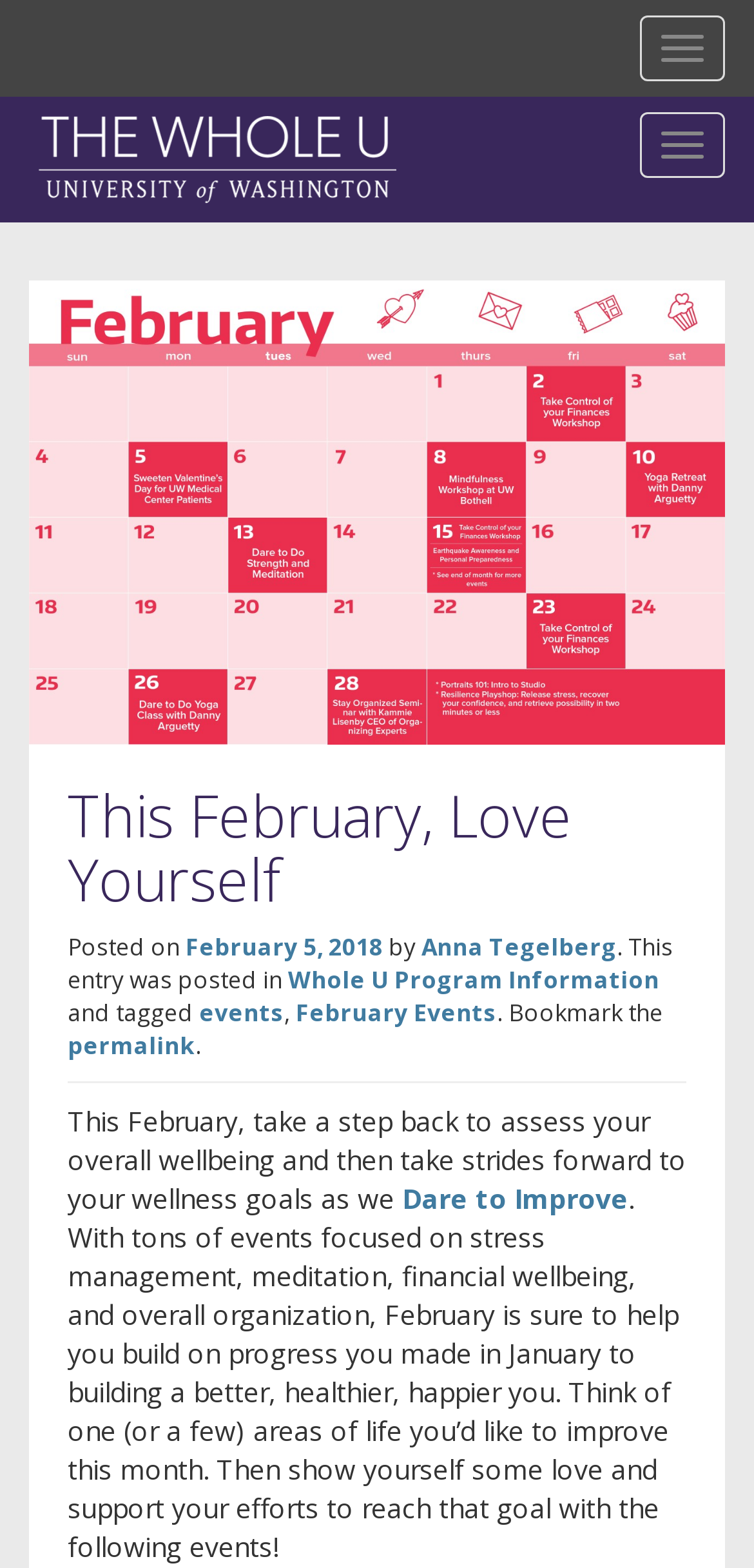What is the purpose of the events in February? Refer to the image and provide a one-word or short phrase answer.

to help build progress